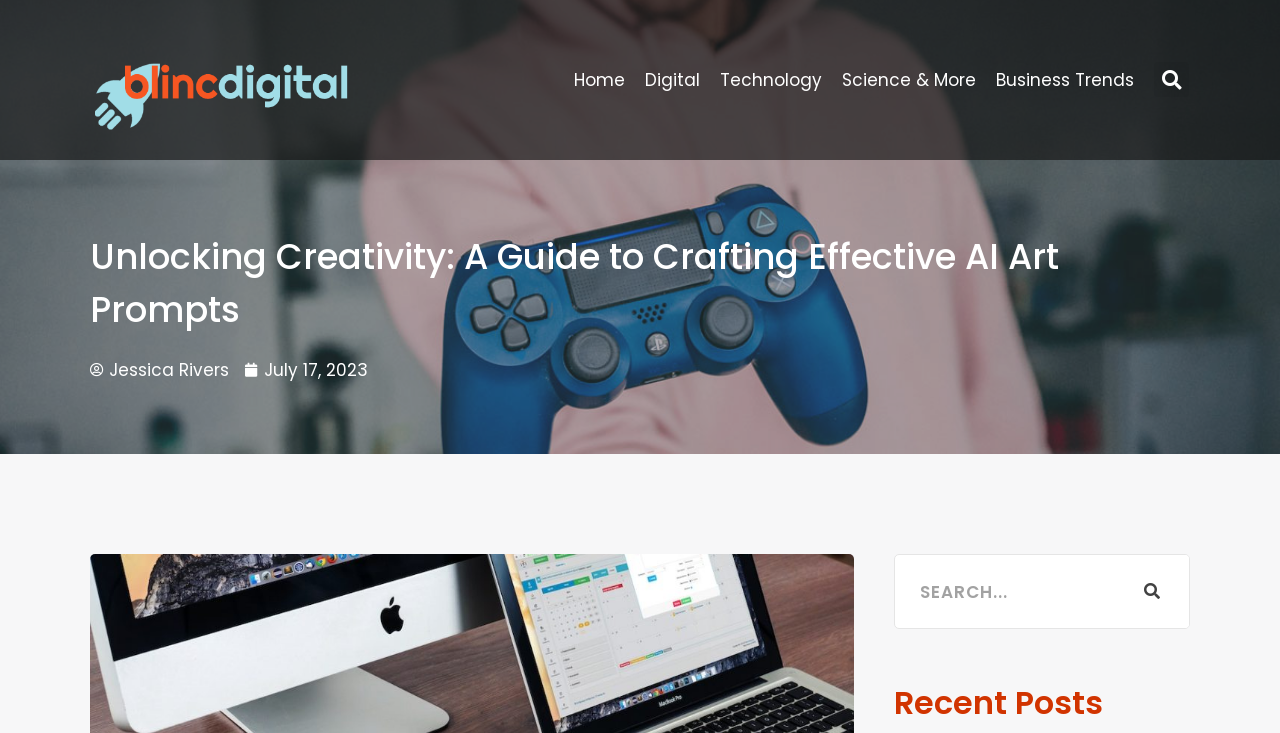Please determine the bounding box coordinates for the element that should be clicked to follow these instructions: "Read the article by Jessica Rivers".

[0.07, 0.486, 0.179, 0.524]